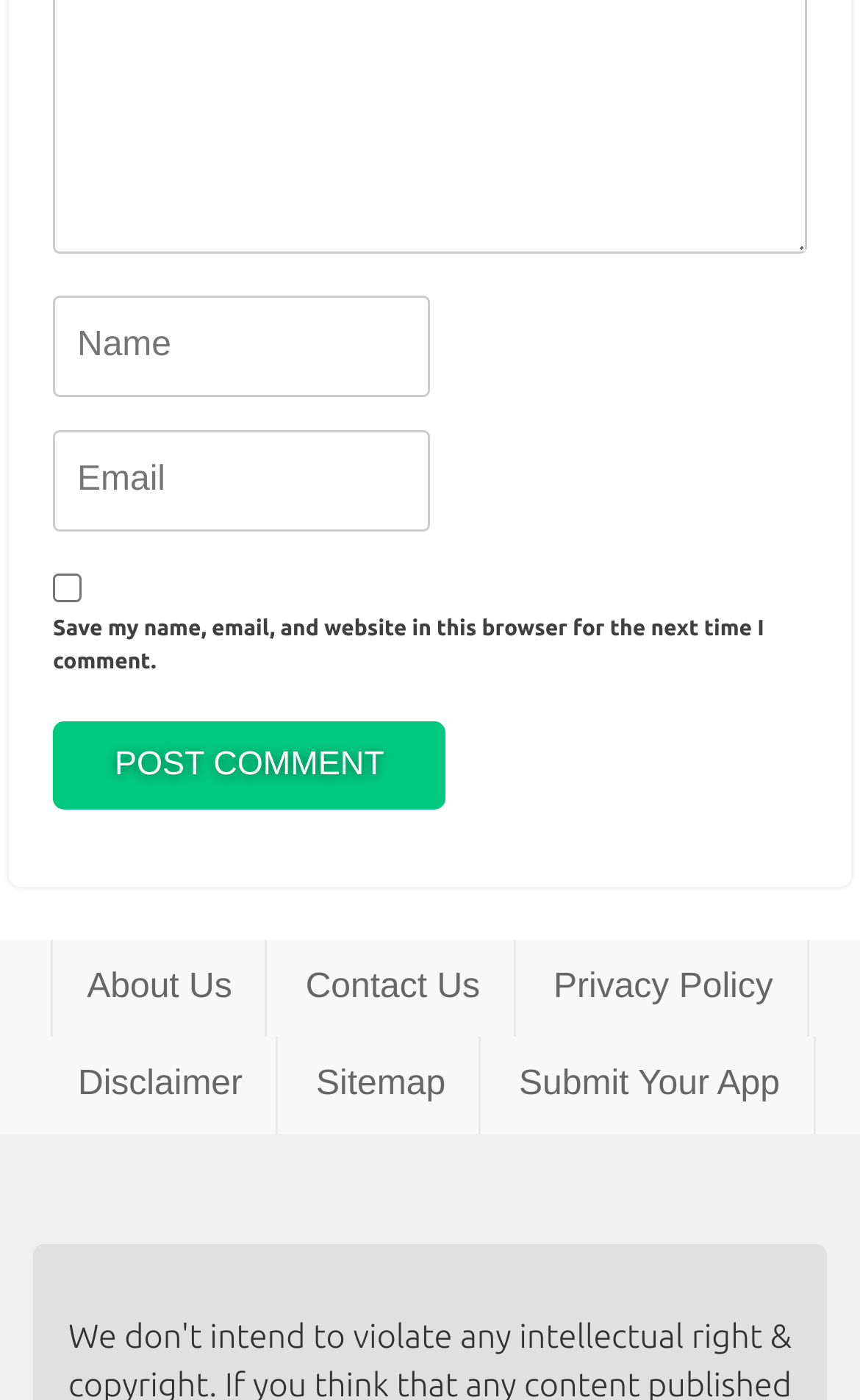Identify the bounding box coordinates of the element to click to follow this instruction: 'Enter your email'. Ensure the coordinates are four float values between 0 and 1, provided as [left, top, right, bottom].

[0.062, 0.307, 0.5, 0.379]